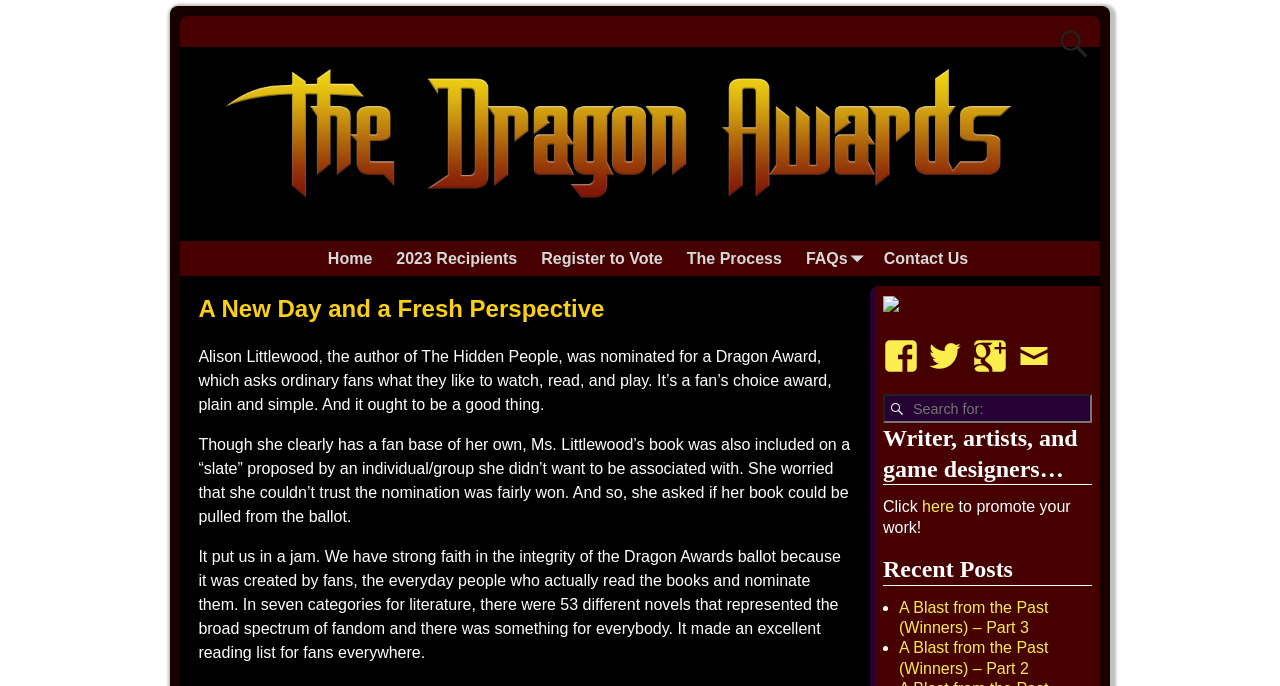Answer the question below using just one word or a short phrase: 
What is the action encouraged for writers, artists, and game designers?

Promote your work